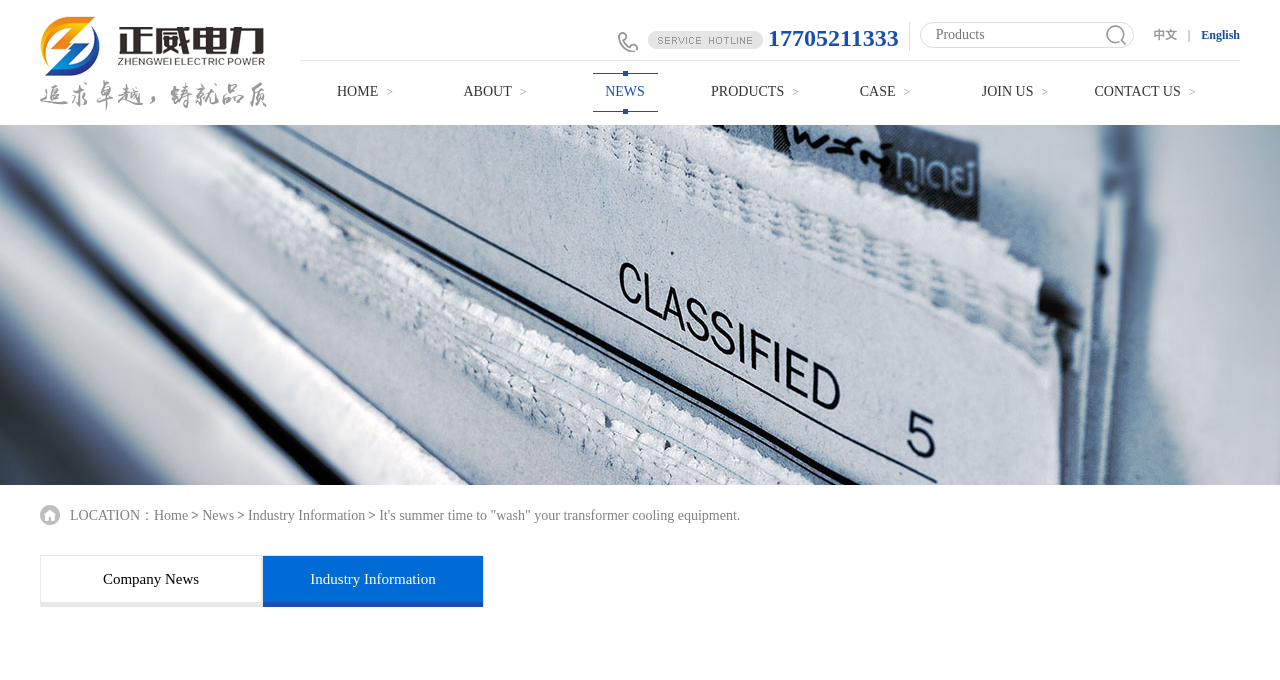Predict the bounding box of the UI element based on the description: "PRODUCTS>". The coordinates should be four float numbers between 0 and 1, formatted as [left, top, right, bottom].

[0.539, 0.09, 0.641, 0.181]